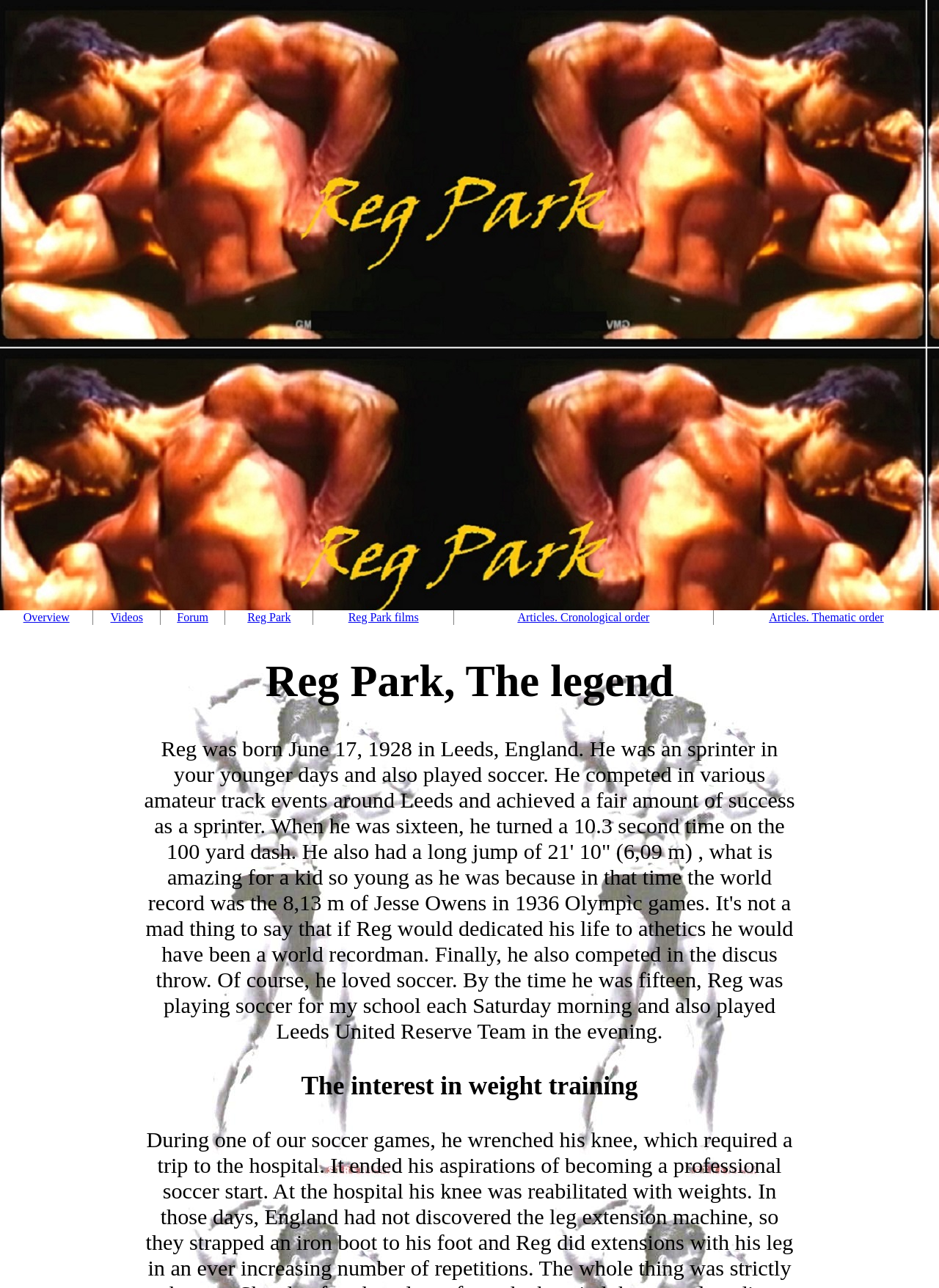How many links are in the table?
Based on the screenshot, provide a one-word or short-phrase response.

8